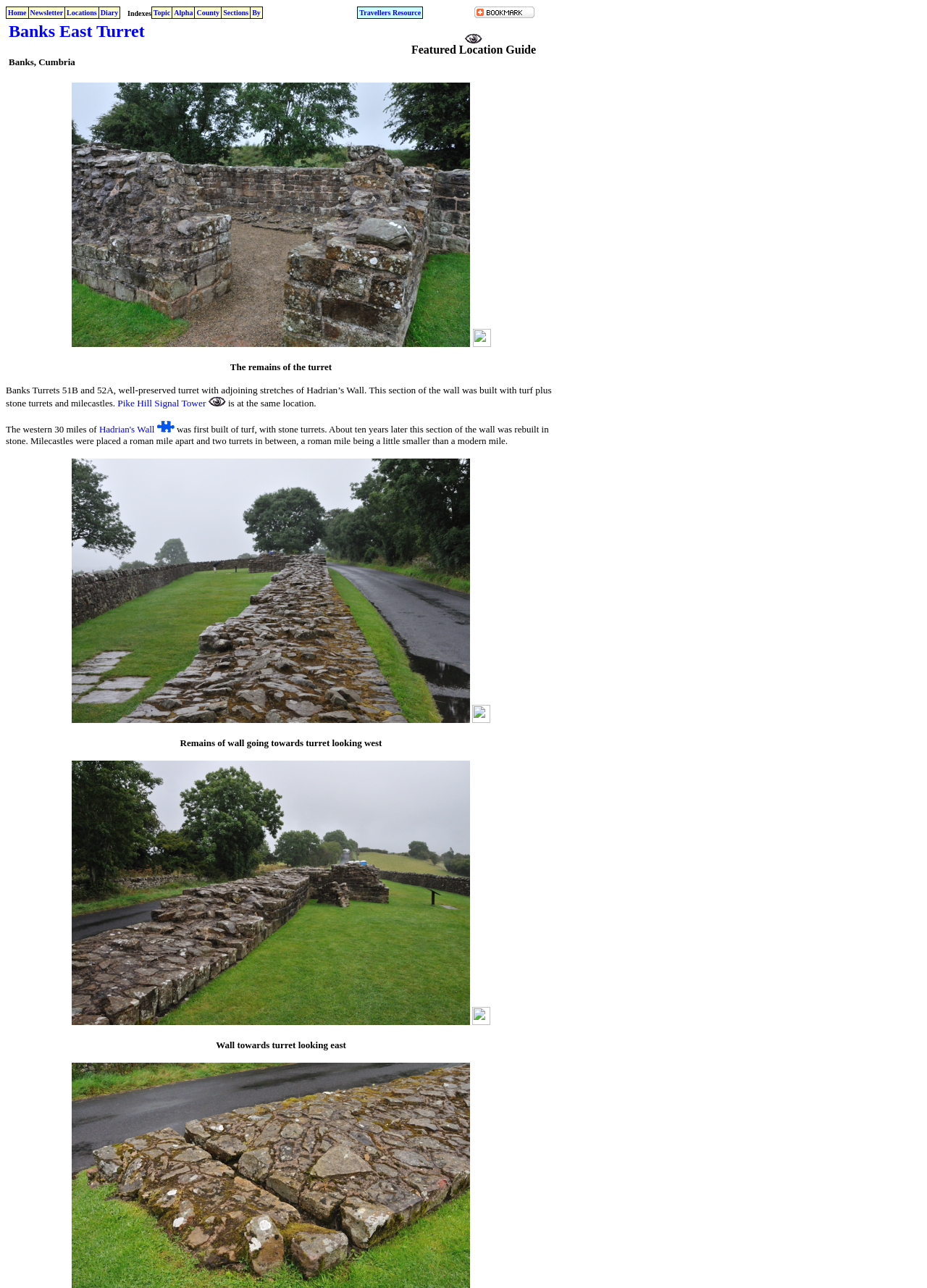Determine the coordinates of the bounding box that should be clicked to complete the instruction: "Click on Home". The coordinates should be represented by four float numbers between 0 and 1: [left, top, right, bottom].

[0.007, 0.005, 0.031, 0.014]